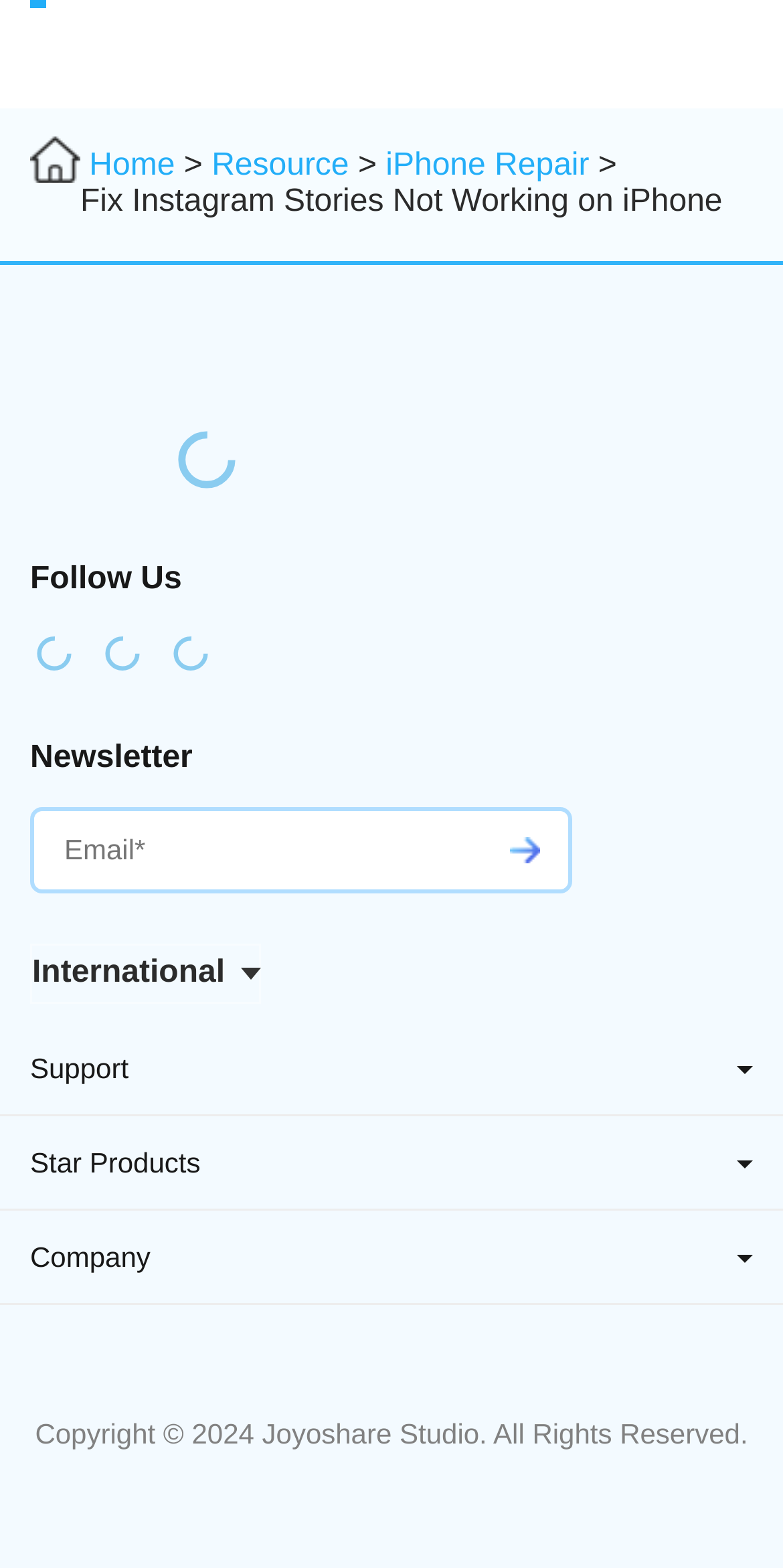Using the provided element description: "alt="facebook"", determine the bounding box coordinates of the corresponding UI element in the screenshot.

[0.038, 0.416, 0.1, 0.438]